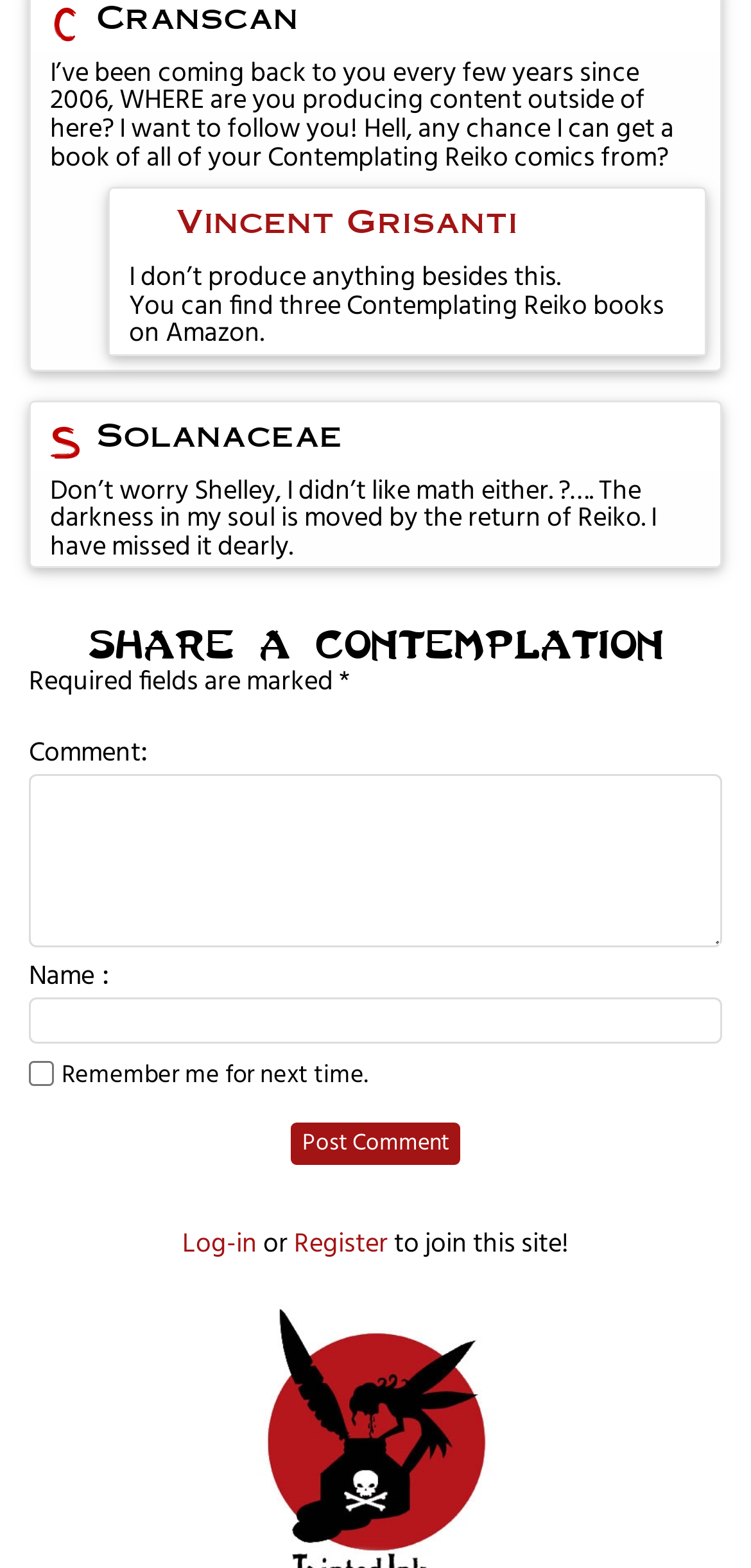Respond to the following question using a concise word or phrase: 
How many links are there in the webpage?

6